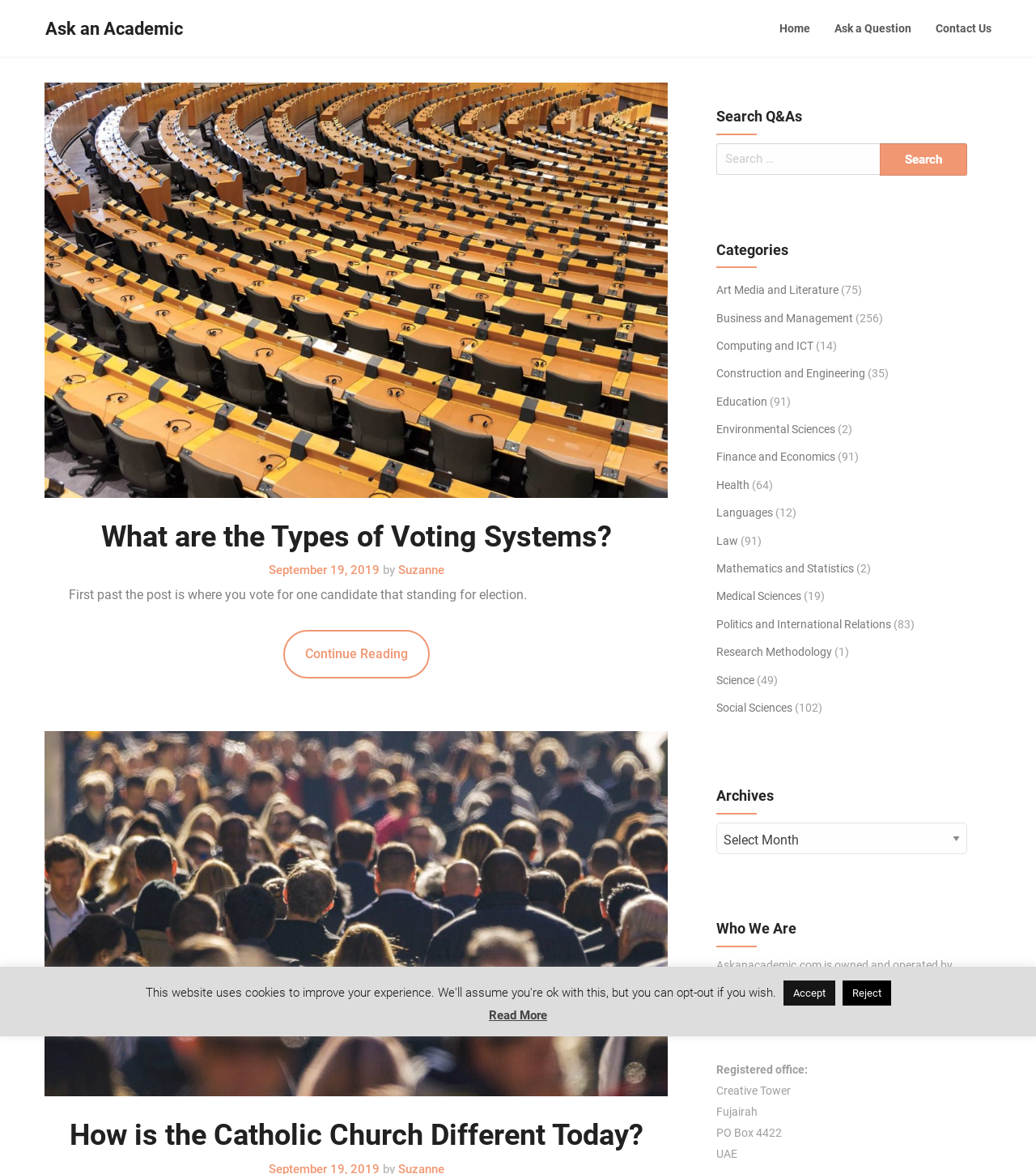How many categories are listed on the webpage?
Based on the image content, provide your answer in one word or a short phrase.

15